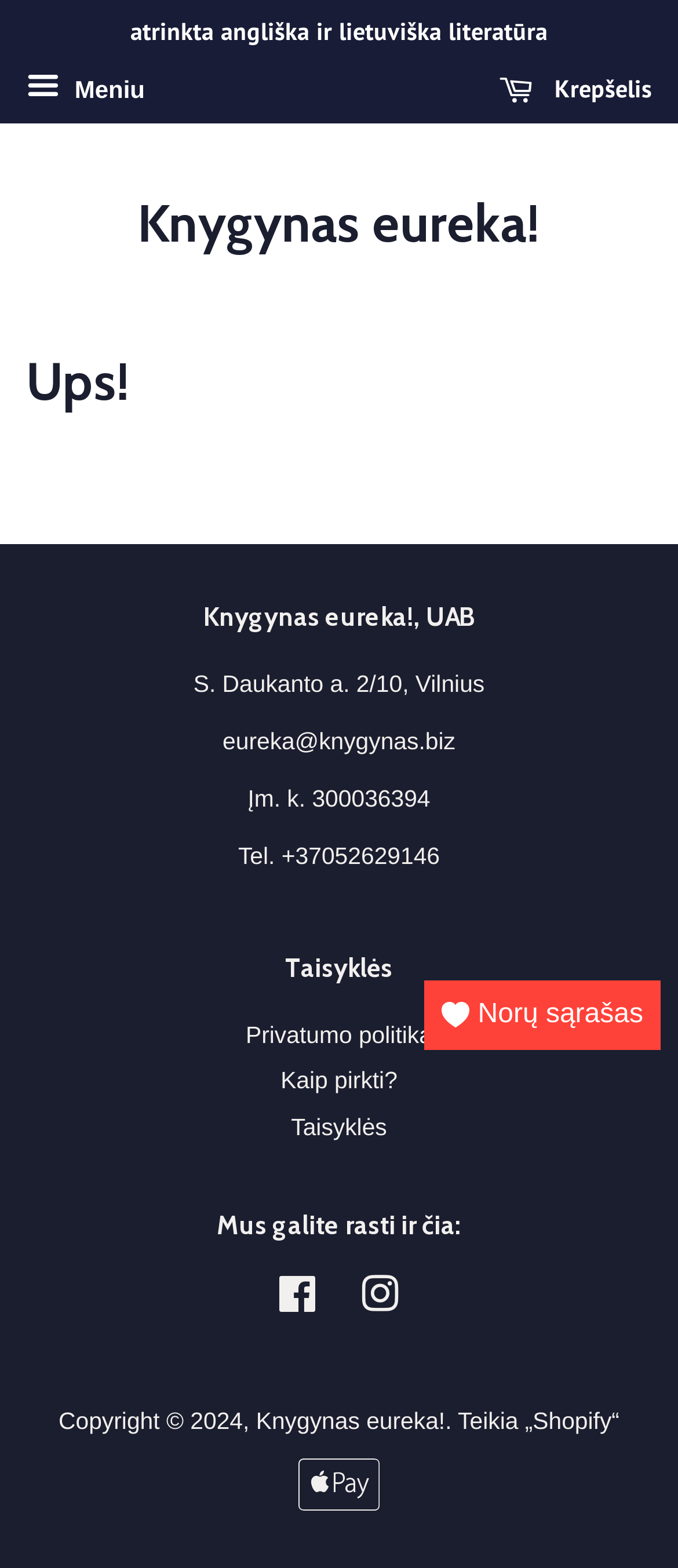Can you provide the bounding box coordinates for the element that should be clicked to implement the instruction: "Click on the 'Meniu' button"?

[0.038, 0.04, 0.214, 0.077]